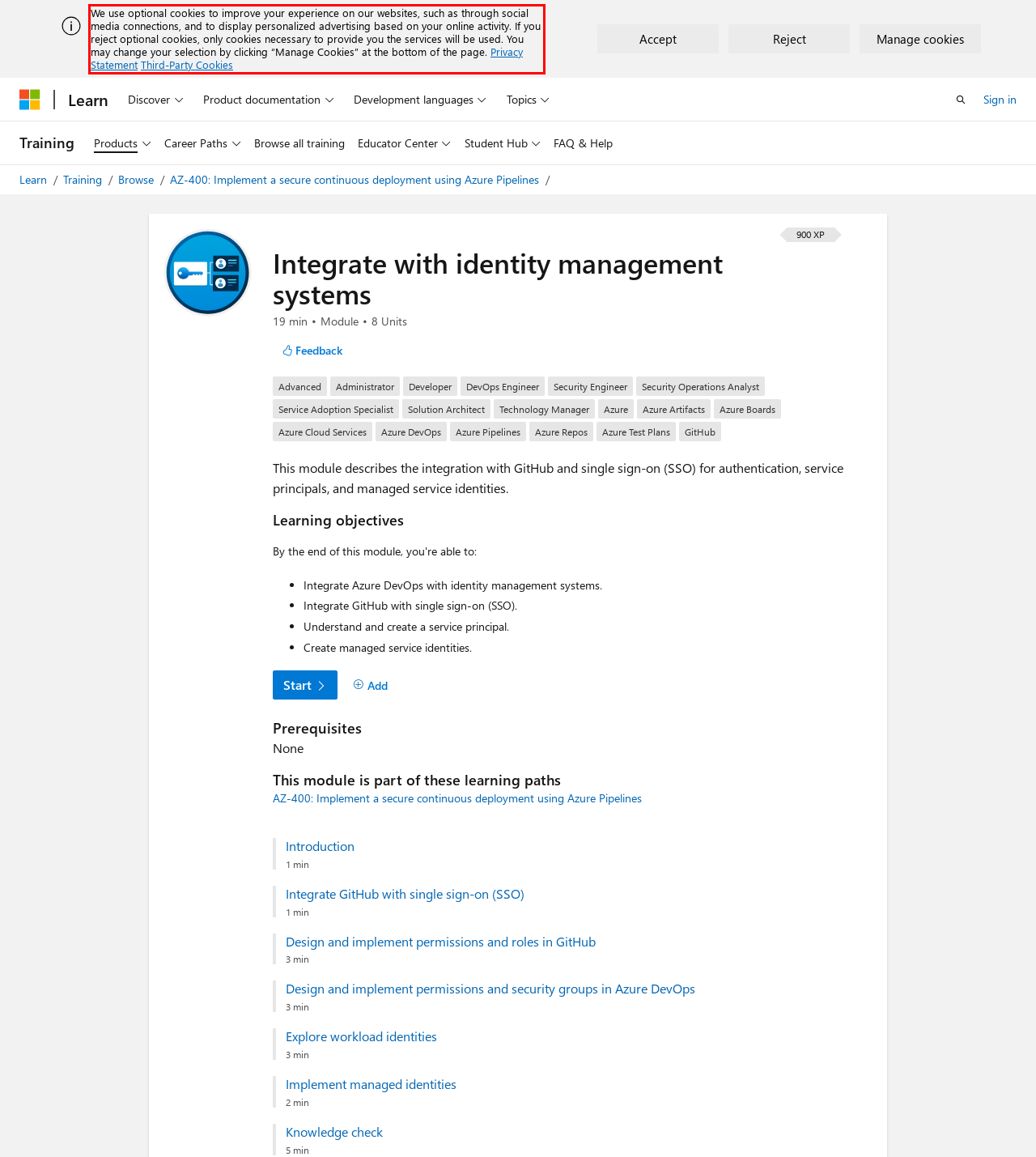Please examine the webpage screenshot and extract the text within the red bounding box using OCR.

We use optional cookies to improve your experience on our websites, such as through social media connections, and to display personalized advertising based on your online activity. If you reject optional cookies, only cookies necessary to provide you the services will be used. You may change your selection by clicking “Manage Cookies” at the bottom of the page. Privacy Statement Third-Party Cookies